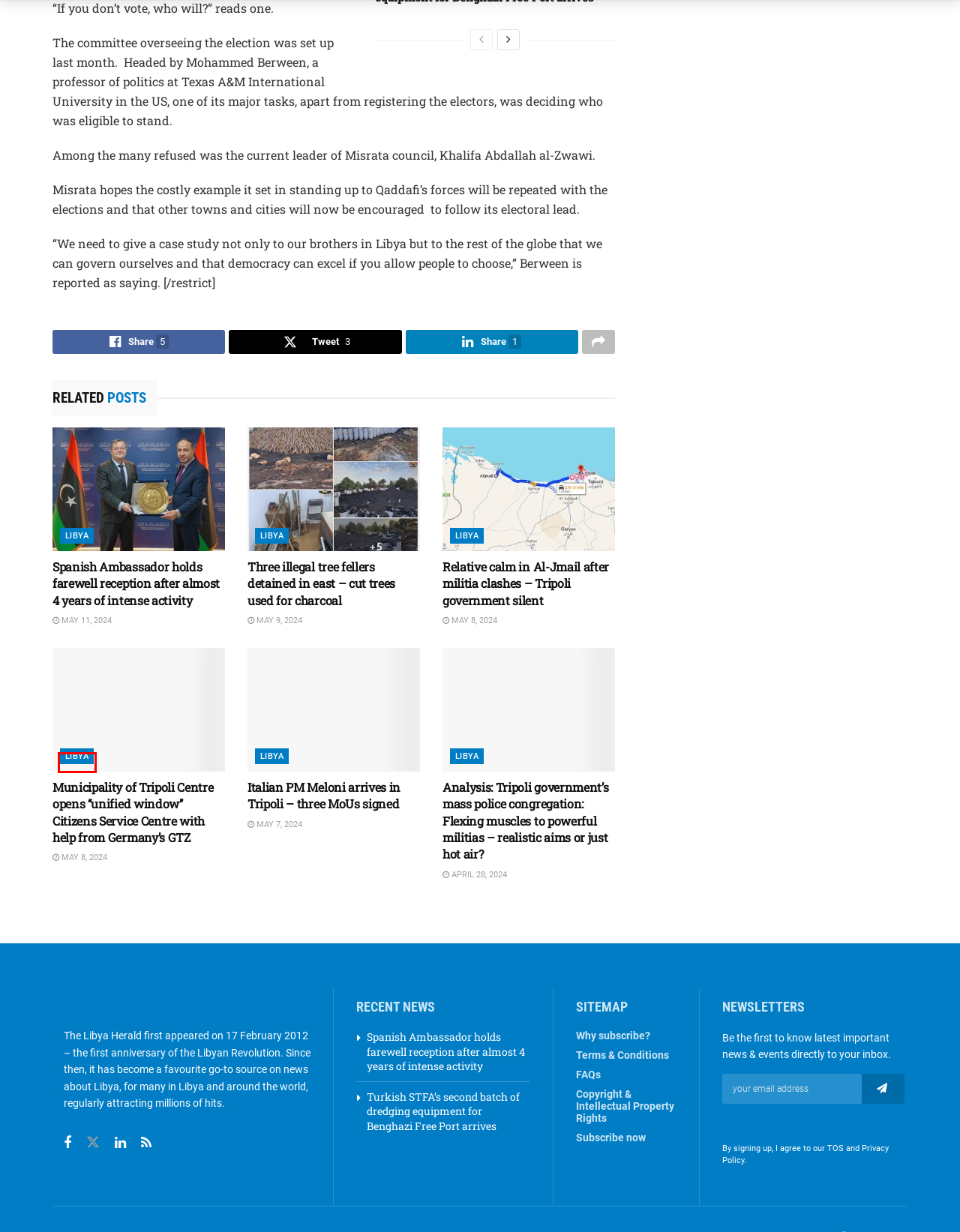Provided is a screenshot of a webpage with a red bounding box around an element. Select the most accurate webpage description for the page that appears after clicking the highlighted element. Here are the candidates:
A. Terms & Conditions - LibyaHerald
B. Relative calm in Al-Jmail after militia clashes – Tripoli government silent
C. Spanish Ambassador holds farewell reception after almost 4 years of intense activity
D. Subscribe now - LibyaHerald
E. Libya Archives - LibyaHerald
F. Italian PM Meloni arrives in Tripoli – three MoUs signed
G. LibyaHerald - The Independent Libya Online Daily - LibyaHerald
H. Three illegal tree fellers detained in east – cut trees used for charcoal

E